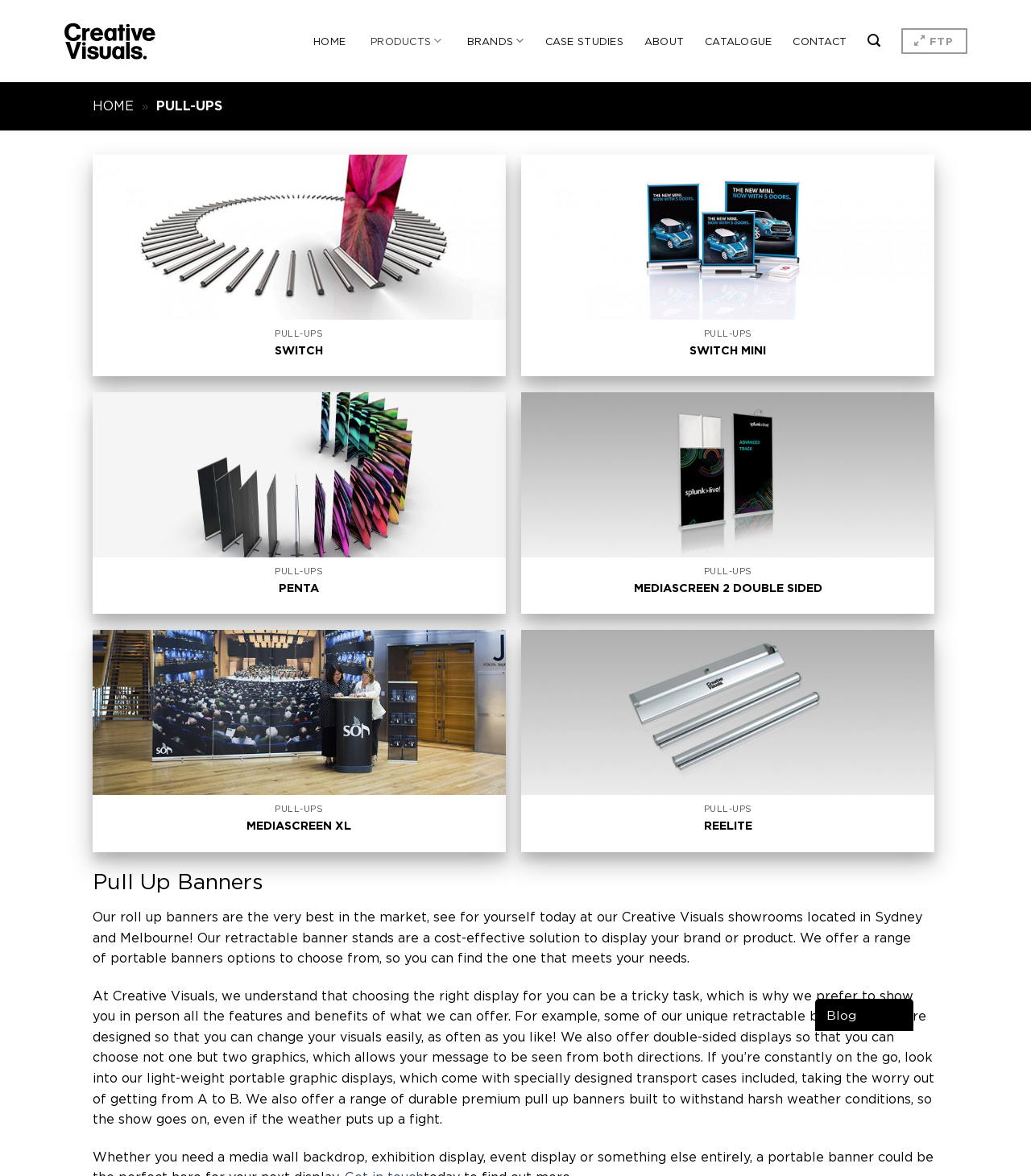Please identify the bounding box coordinates of the region to click in order to complete the task: "Visit the blog". The coordinates must be four float numbers between 0 and 1, specified as [left, top, right, bottom].

[0.79, 0.849, 0.886, 0.877]